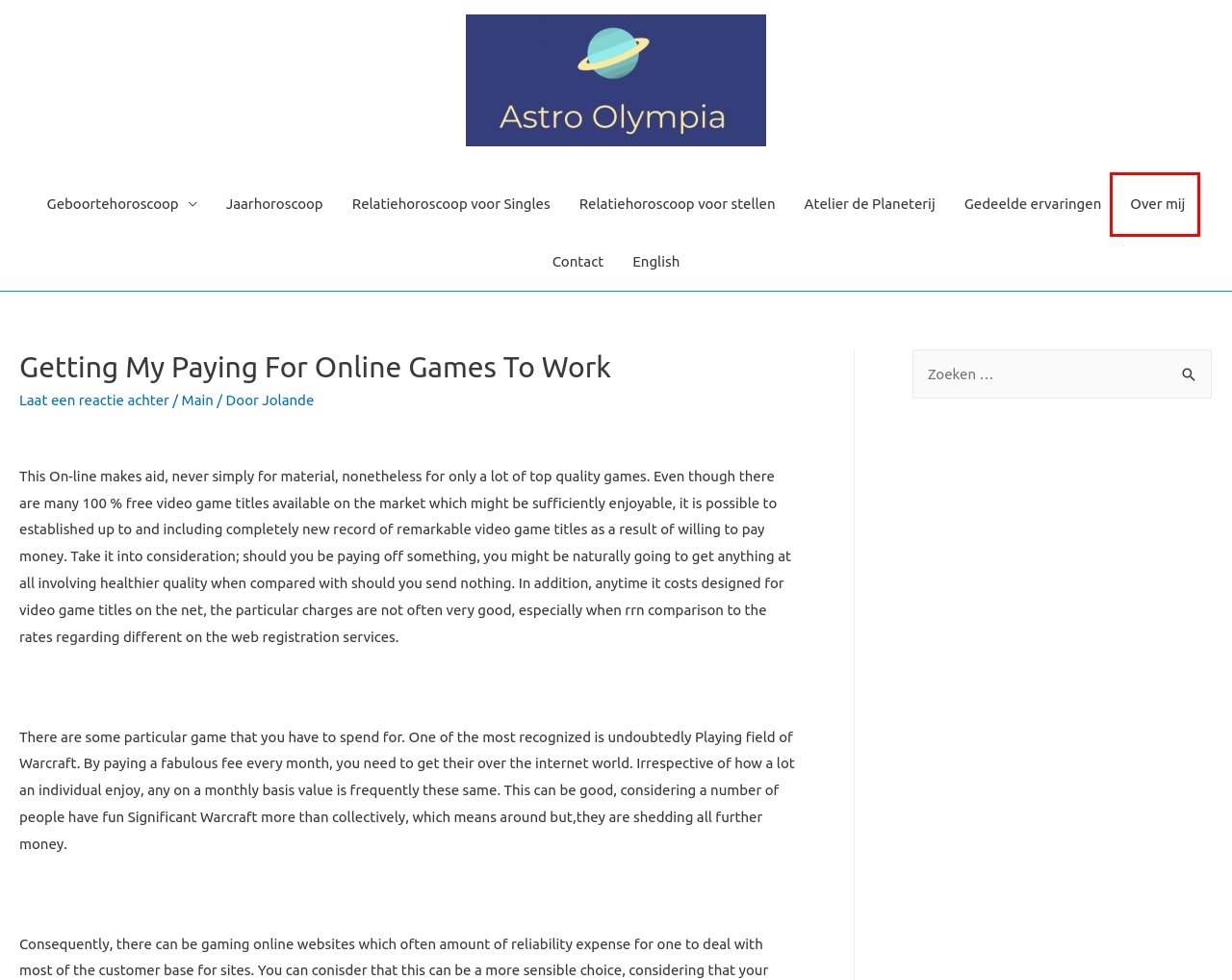Given a screenshot of a webpage with a red bounding box around an element, choose the most appropriate webpage description for the new page displayed after clicking the element within the bounding box. Here are the candidates:
A. Jolande
B. Relatiehoroscoop voor stellen
C. Contact
D. Atelier de Planeterij
E. English
F. Over mij
G. Gedeelde ervaringen
H. Main

F